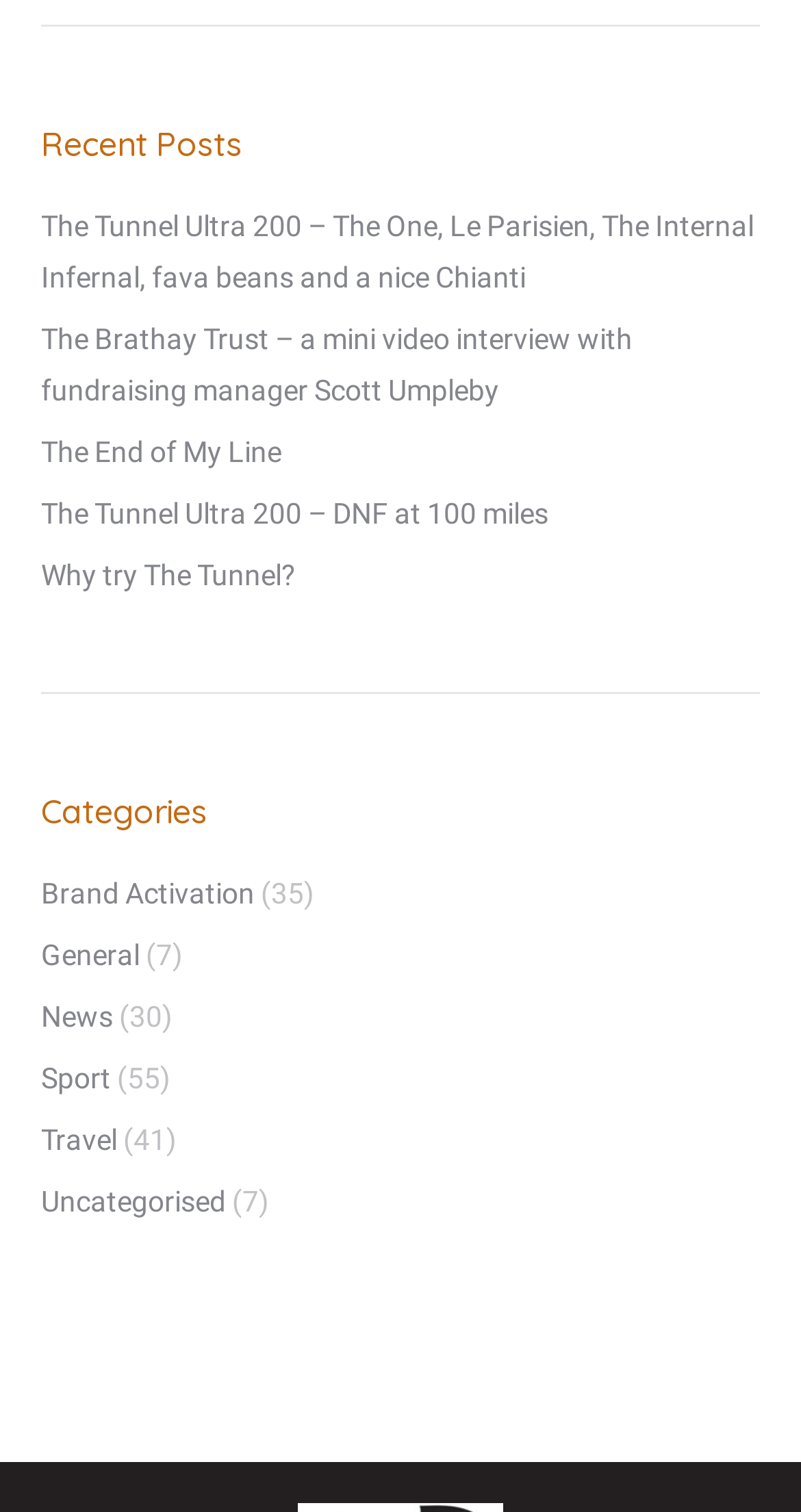How many categories are listed?
Using the image, elaborate on the answer with as much detail as possible.

The categories listed are Brand Activation, General, News, Sport, Travel, and Uncategorised, which can be found below the 'Categories' heading.